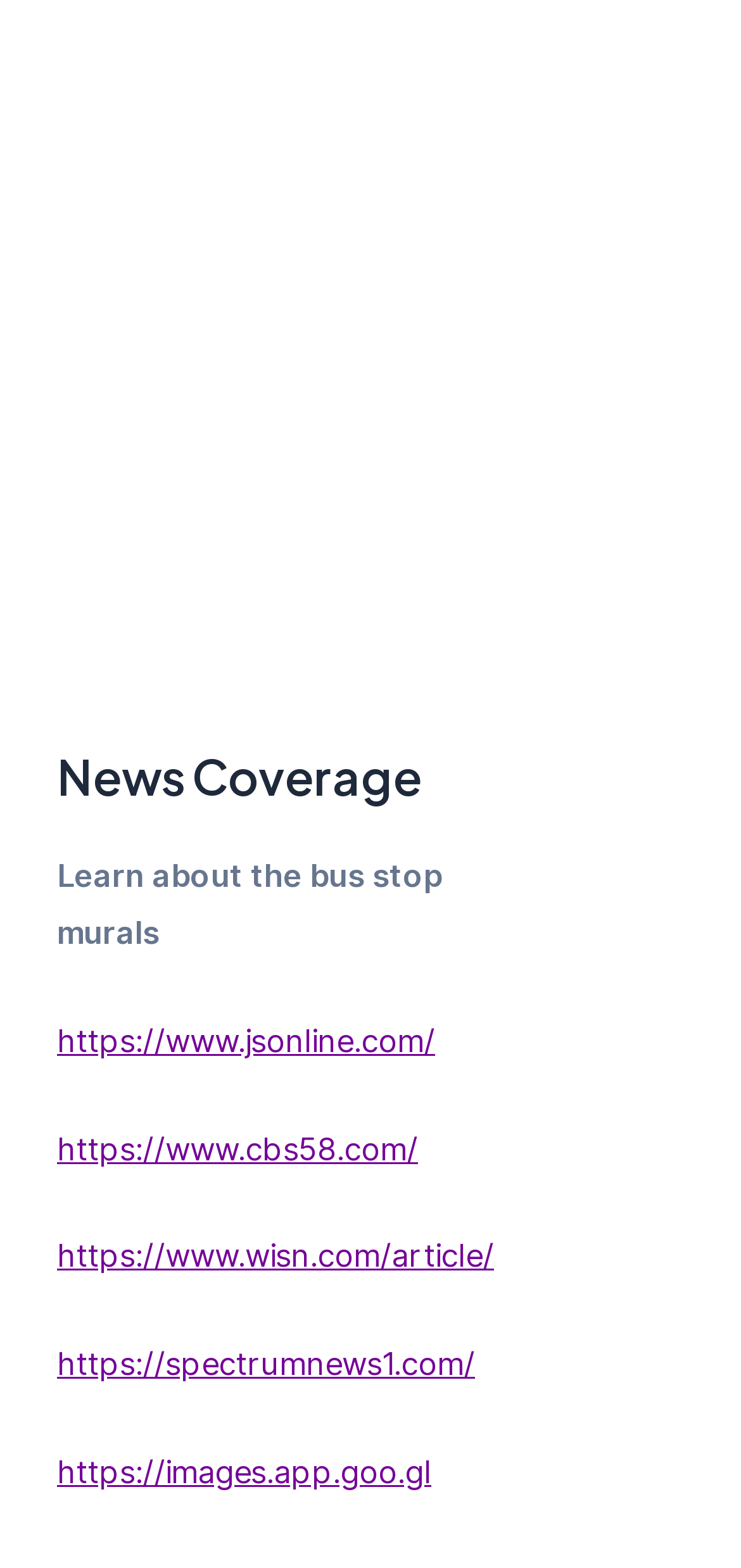How many news sources are listed? Using the information from the screenshot, answer with a single word or phrase.

5